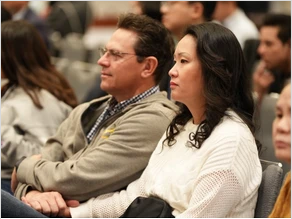Please answer the following question using a single word or phrase: What is the theme of the related post?

Hope and blessings